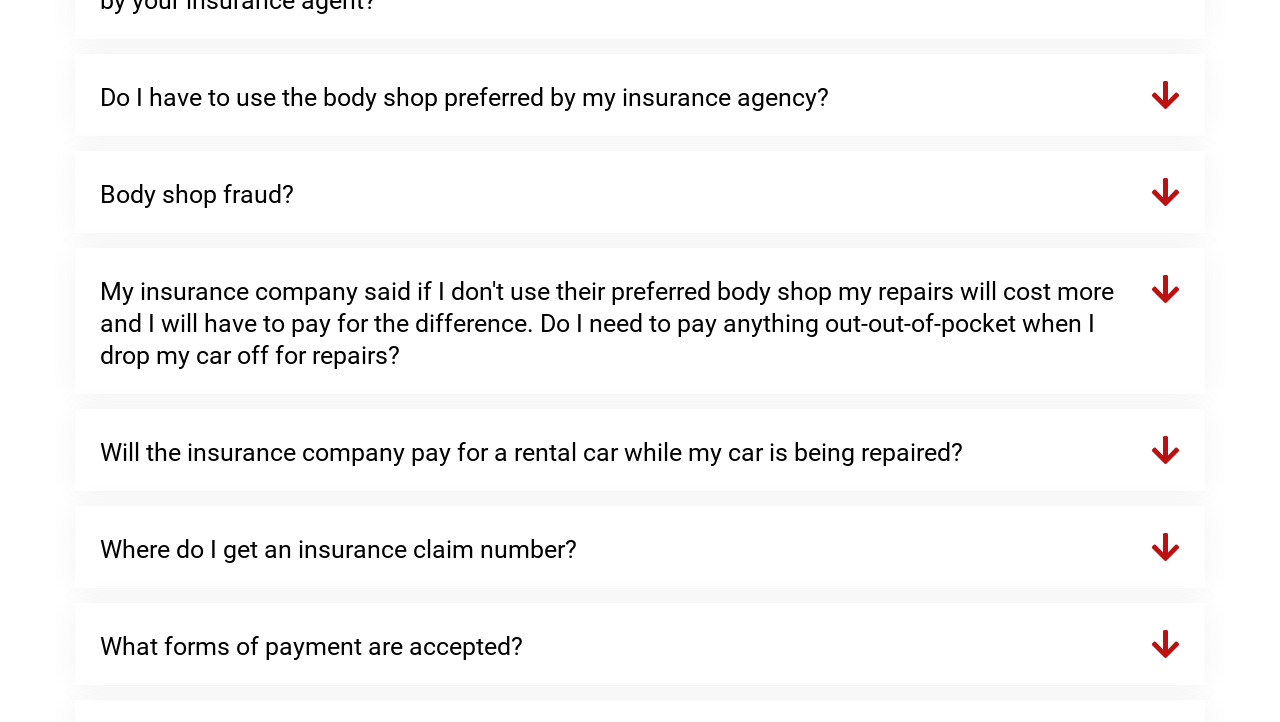What is the purpose of the buttons on this webpage? Based on the screenshot, please respond with a single word or phrase.

To reveal answers